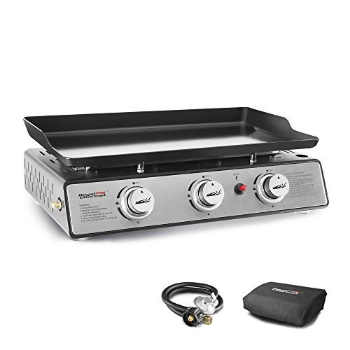What is the purpose of the removable grease cup?
Please provide a single word or phrase as your answer based on the screenshot.

Simplifies cleanup